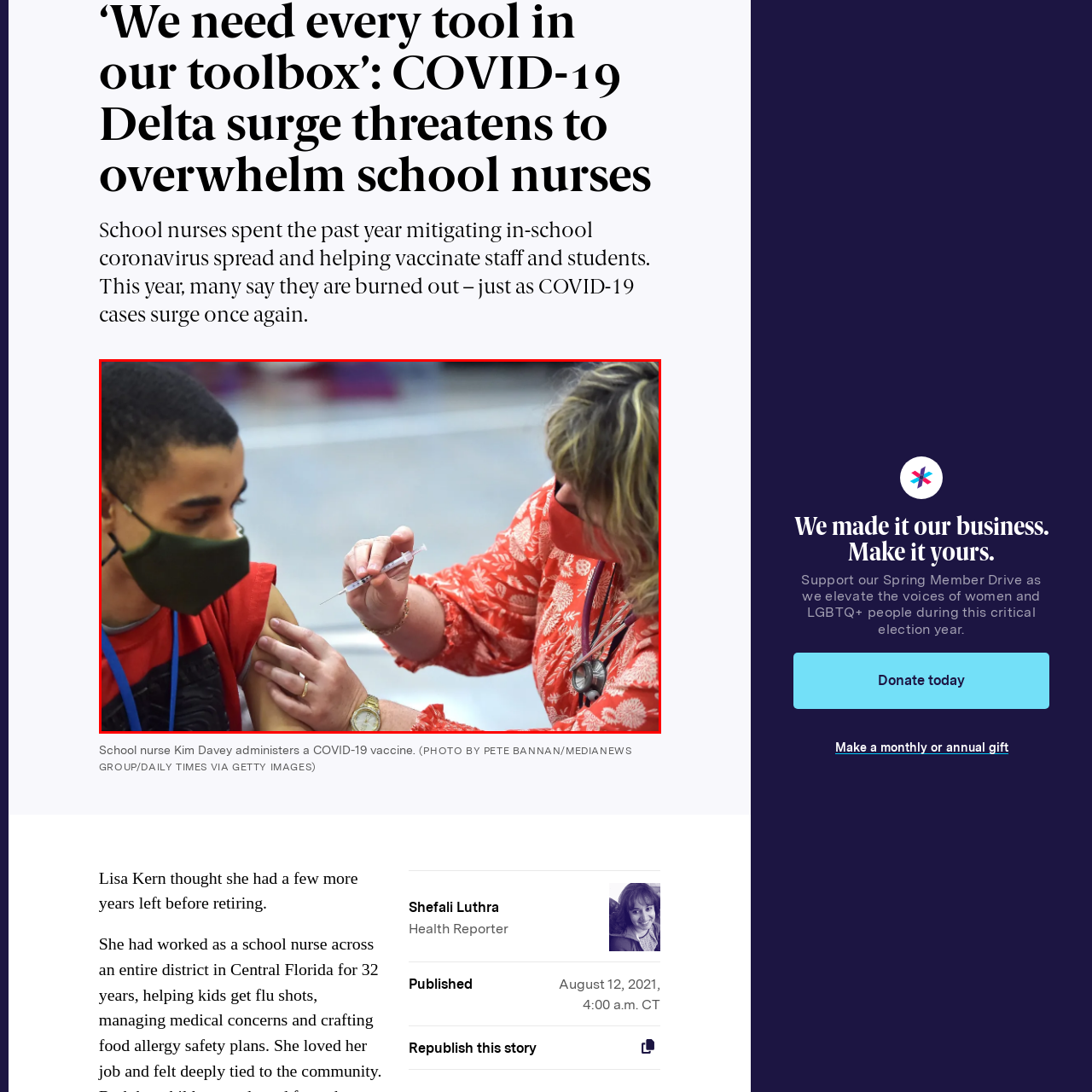Focus on the content inside the red-outlined area of the image and answer the ensuing question in detail, utilizing the information presented: What is the nurse holding in her right hand?

The nurse is holding a syringe in her right hand, which contains the COVID-19 vaccine, poised to inject it into the student's arm, demonstrating the administration of the vaccine.